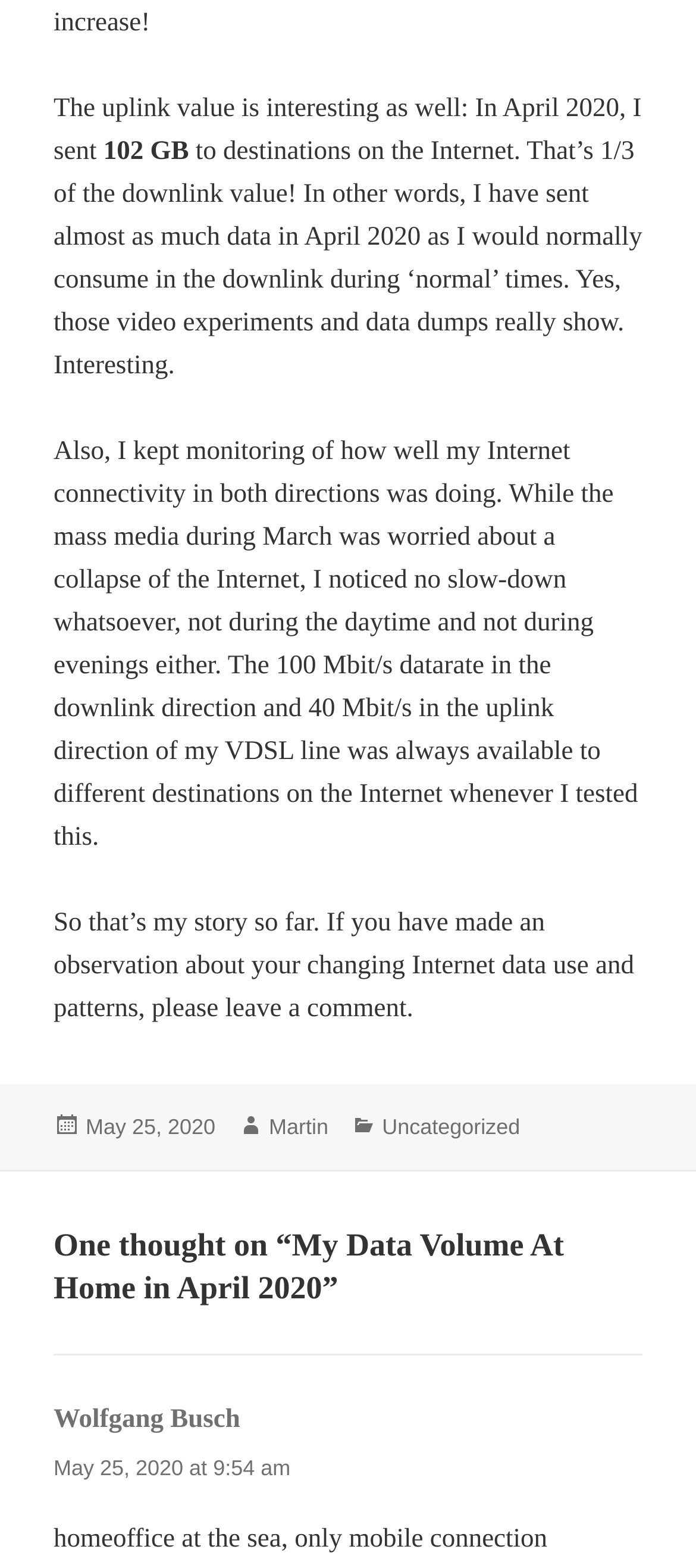Based on the element description "May 25, 2020", predict the bounding box coordinates of the UI element.

[0.123, 0.711, 0.309, 0.728]